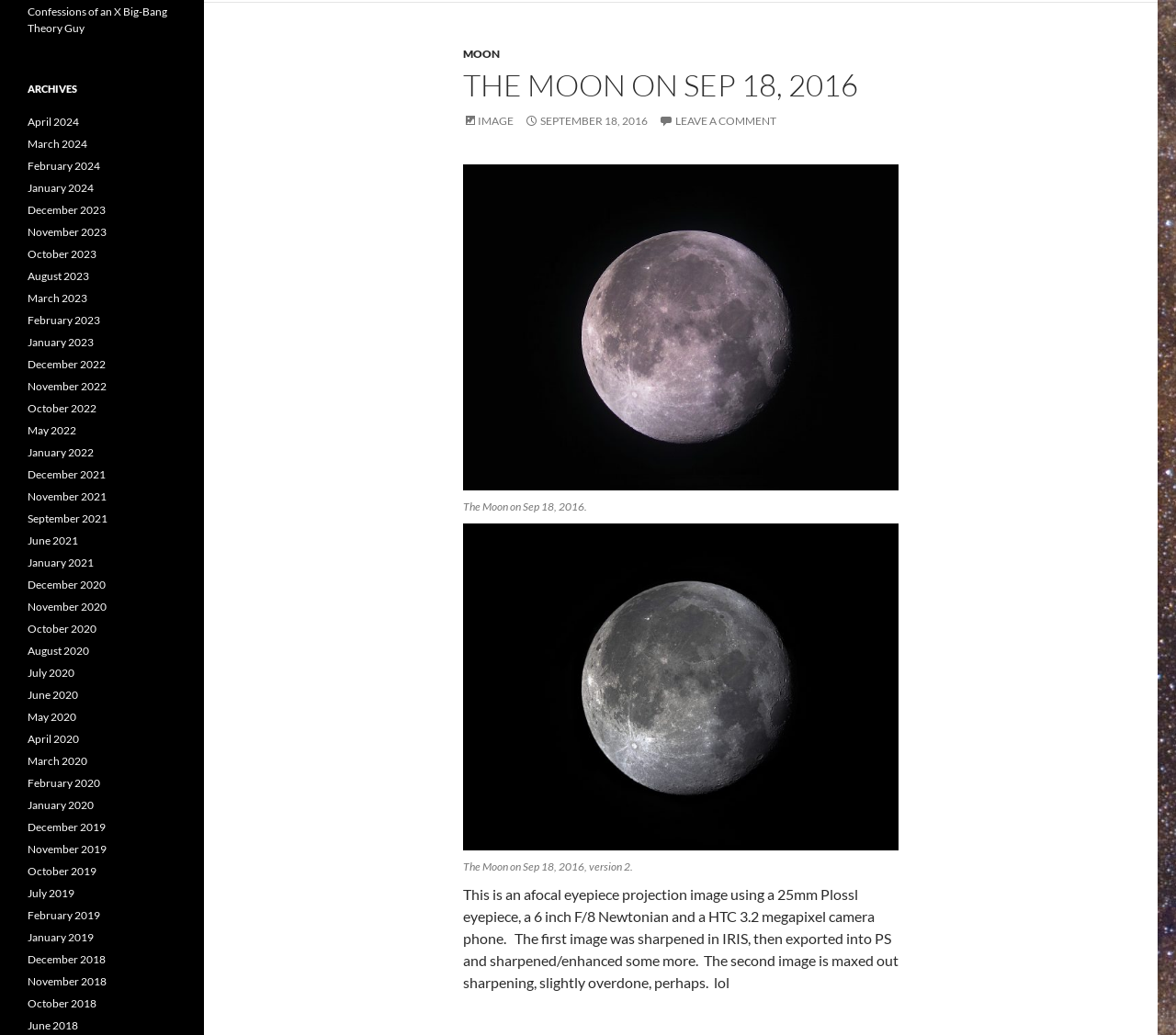What is the title of the article?
Please provide a comprehensive answer based on the information in the image.

The title of the article can be found in the header section of the webpage, which is 'THE MOON ON SEP 18, 2016'.